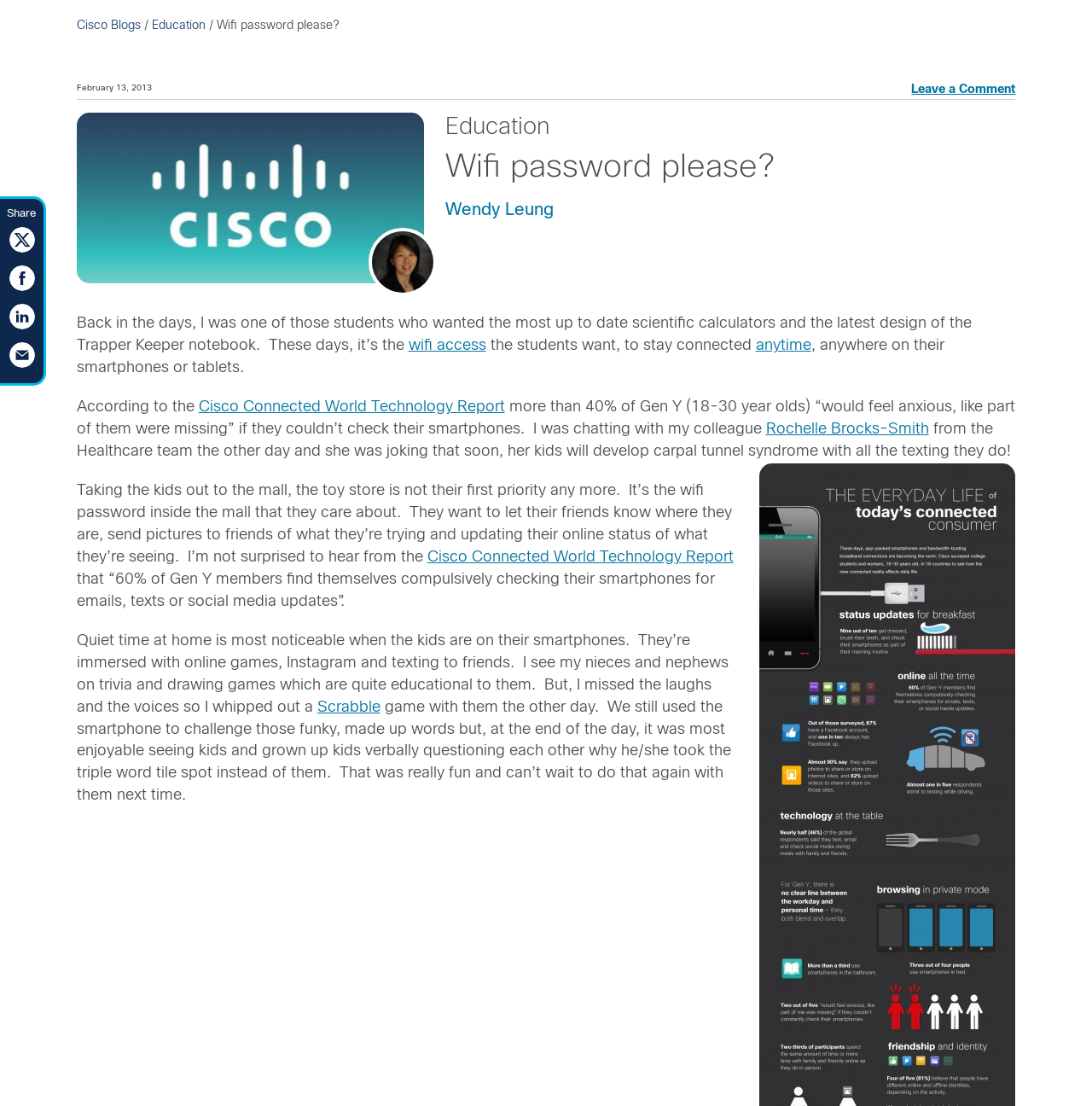What is the purpose of the students wanting wifi access?
Relying on the image, give a concise answer in one word or a brief phrase.

To stay connected